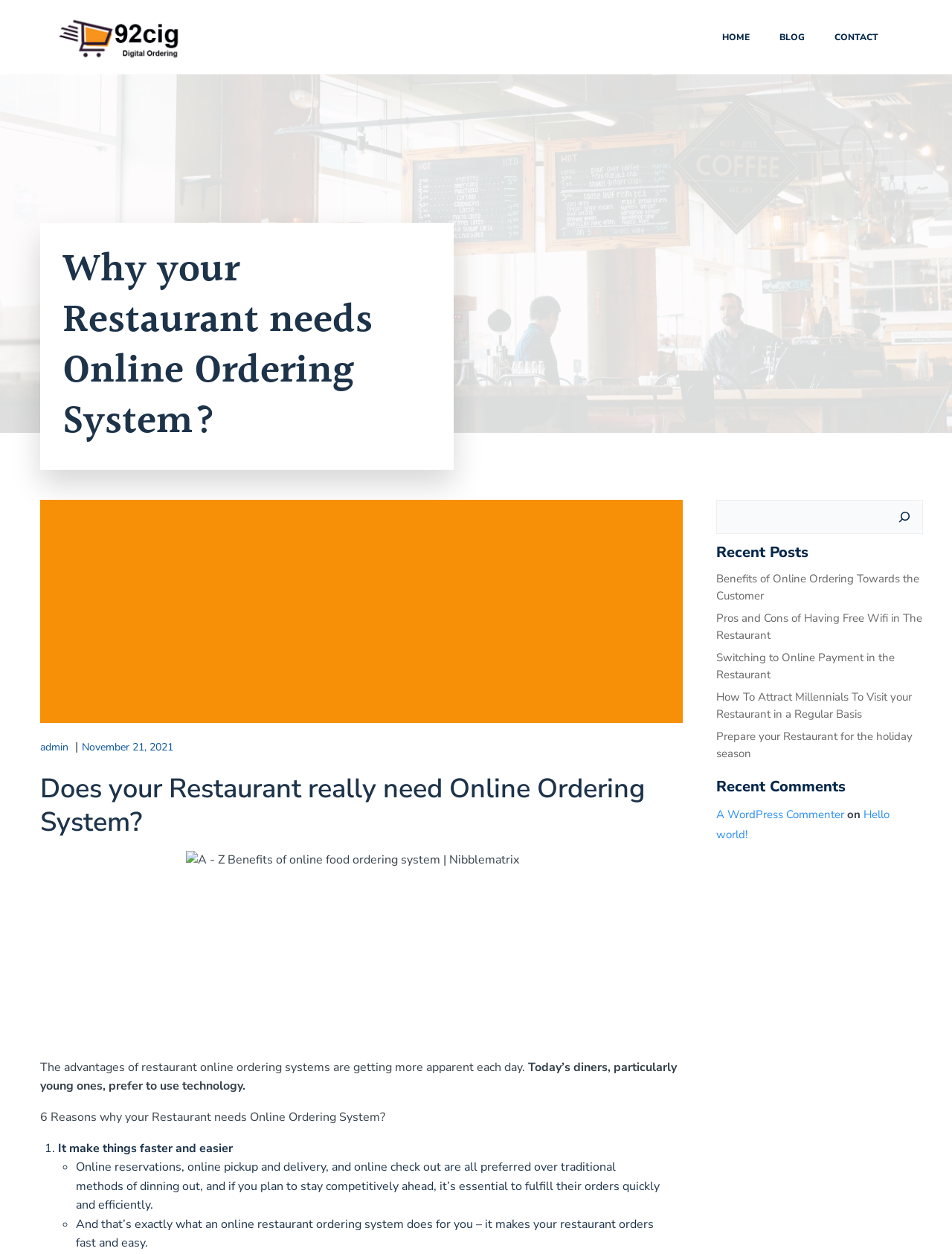Determine the bounding box coordinates of the element that should be clicked to execute the following command: "View the recent comments".

[0.752, 0.622, 0.97, 0.634]